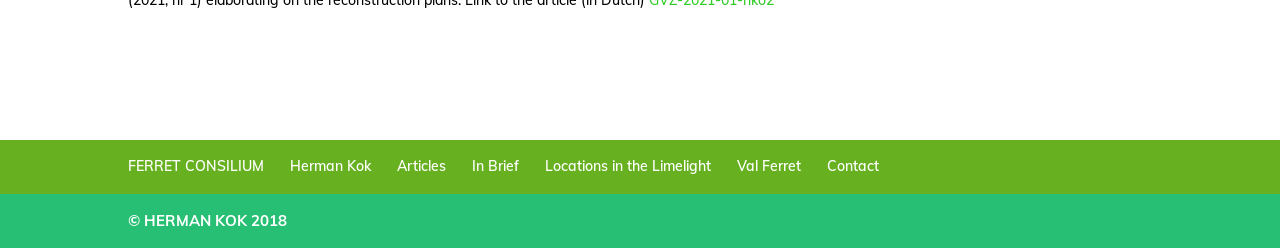Predict the bounding box coordinates of the UI element that matches this description: "Locations in the Limelight". The coordinates should be in the format [left, top, right, bottom] with each value between 0 and 1.

[0.426, 0.634, 0.555, 0.706]